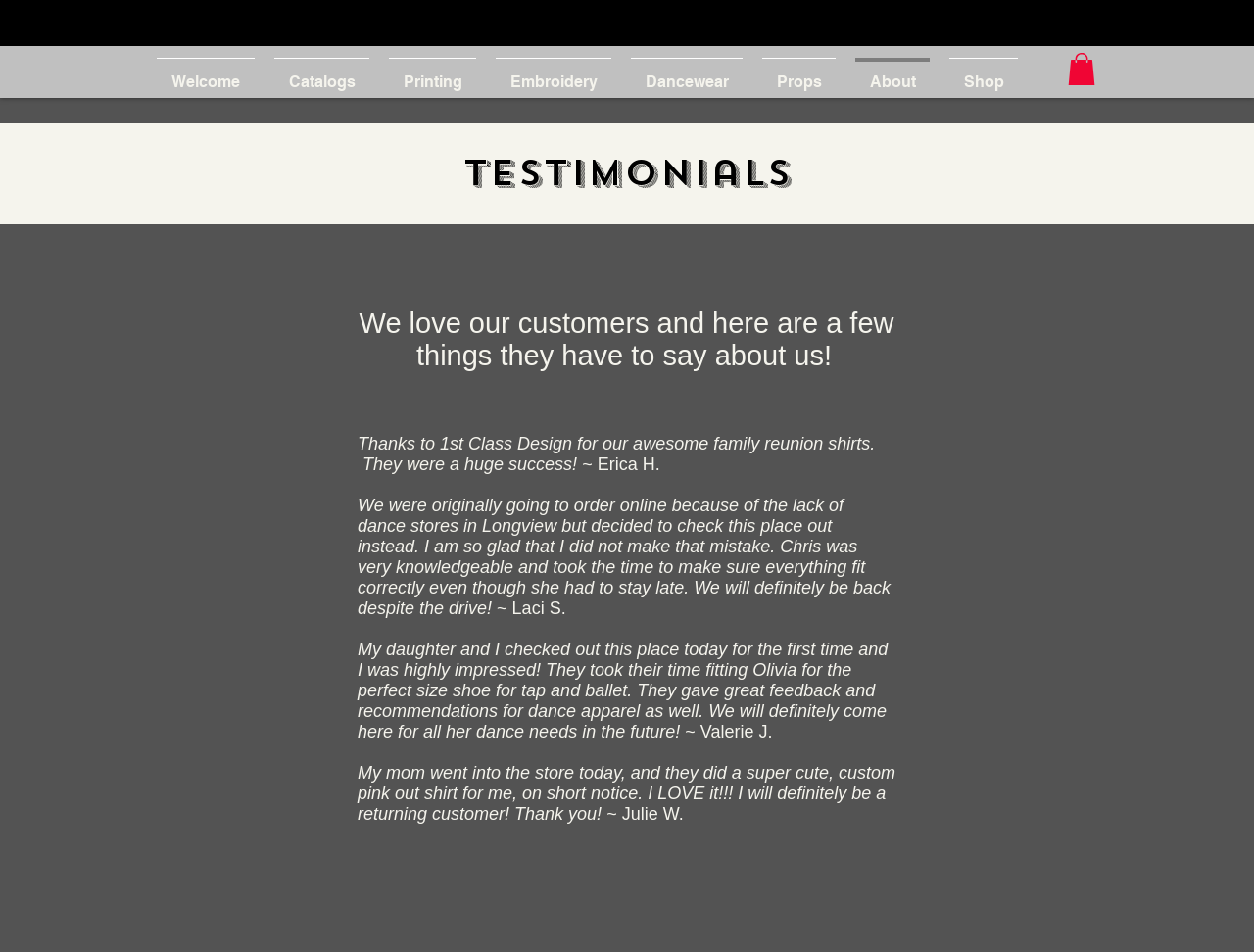What is the purpose of the navigation links?
Please provide a single word or phrase in response based on the screenshot.

To access different sections of the website